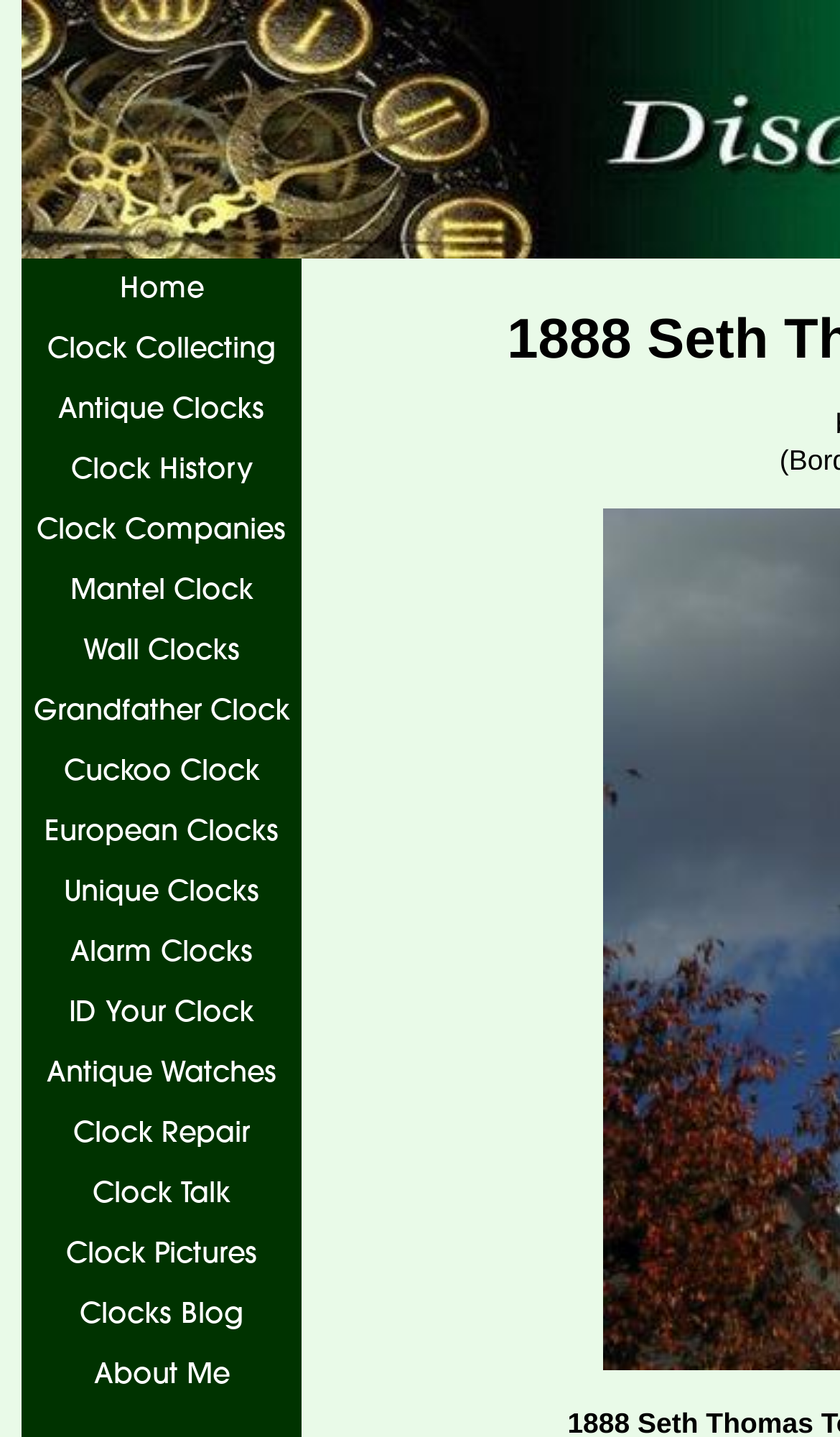What is the last link on the top navigation bar?
Look at the image and respond with a one-word or short-phrase answer.

About Me